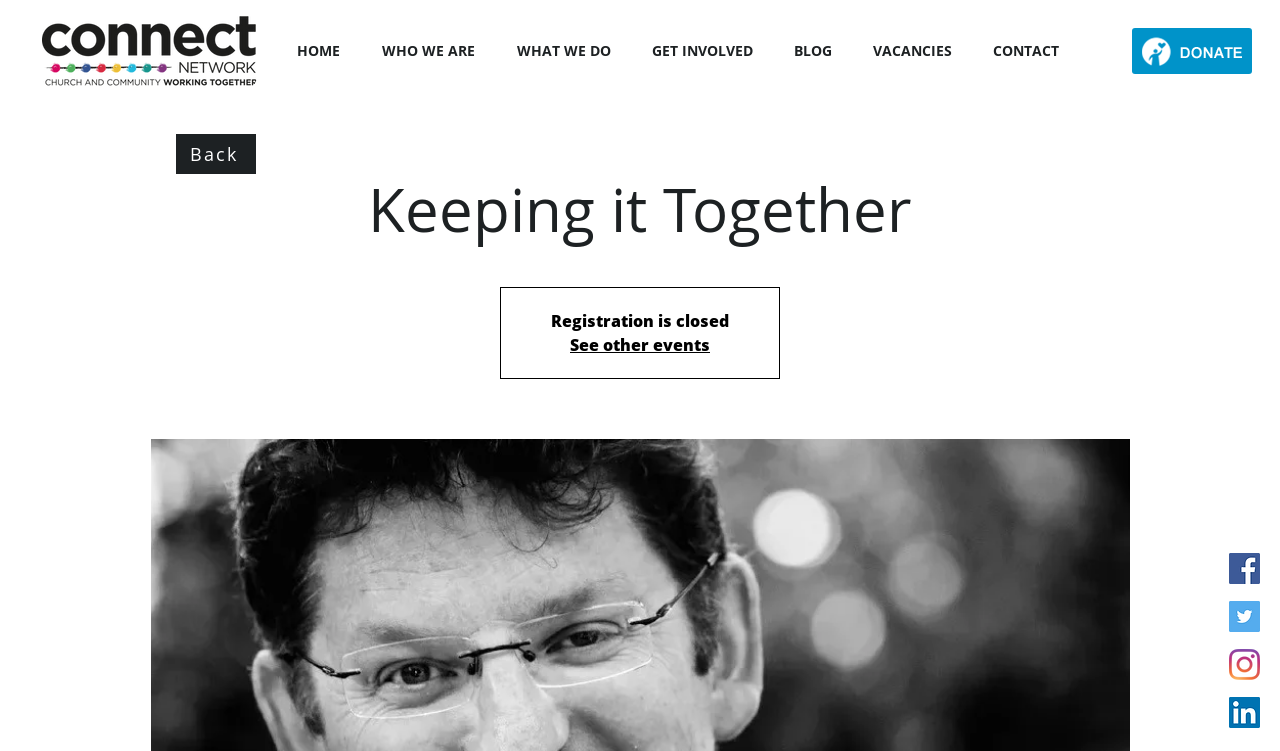Examine the screenshot and answer the question in as much detail as possible: What is the name of the network?

The name of the network can be found in the root element 'Keeping it Together | Connect Network', which suggests that the network is called Connect Network.